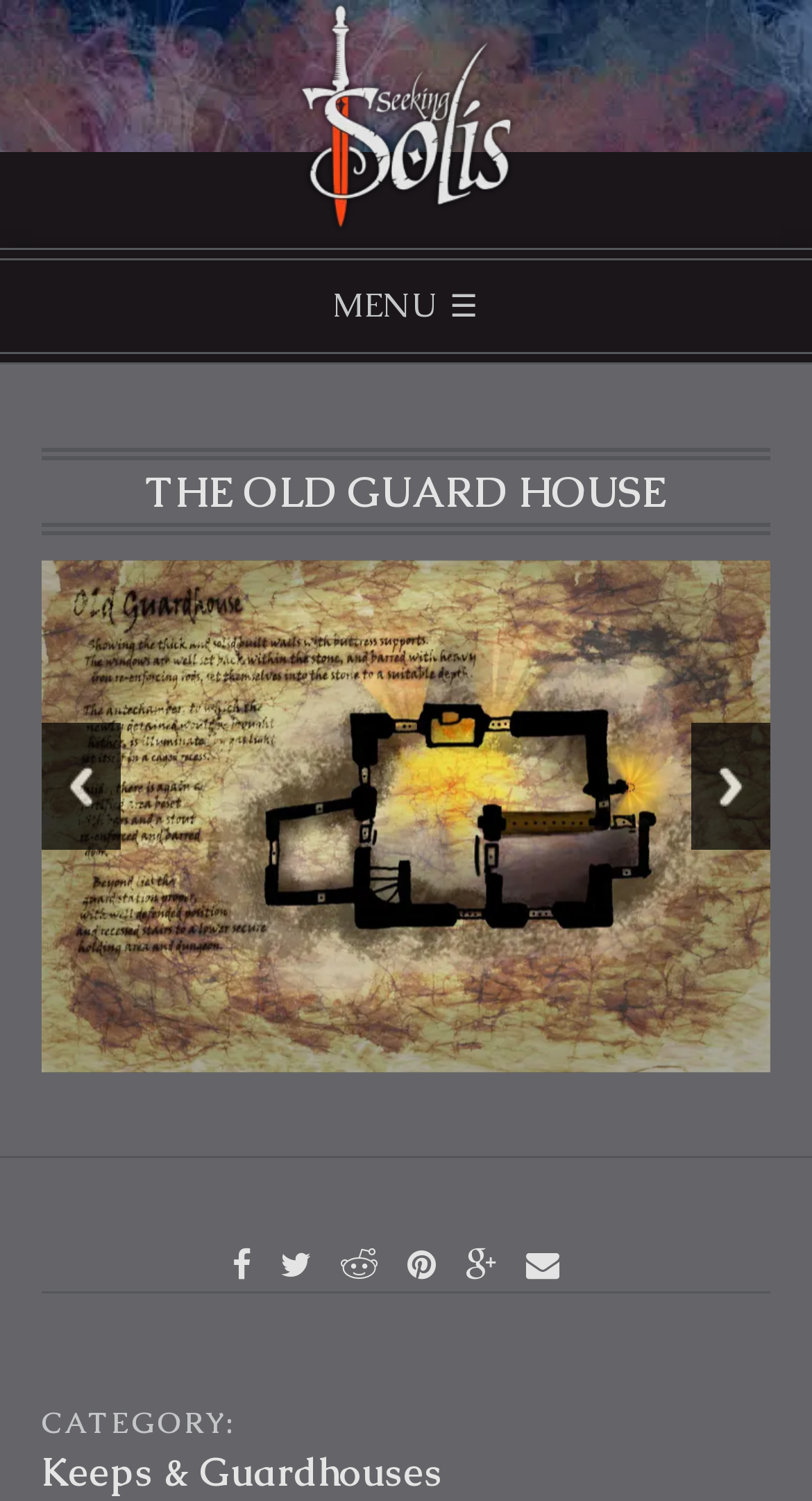From the webpage screenshot, predict the bounding box coordinates (top-left x, top-left y, bottom-right x, bottom-right y) for the UI element described here: aria-label="Reddit"

[0.419, 0.828, 0.465, 0.857]